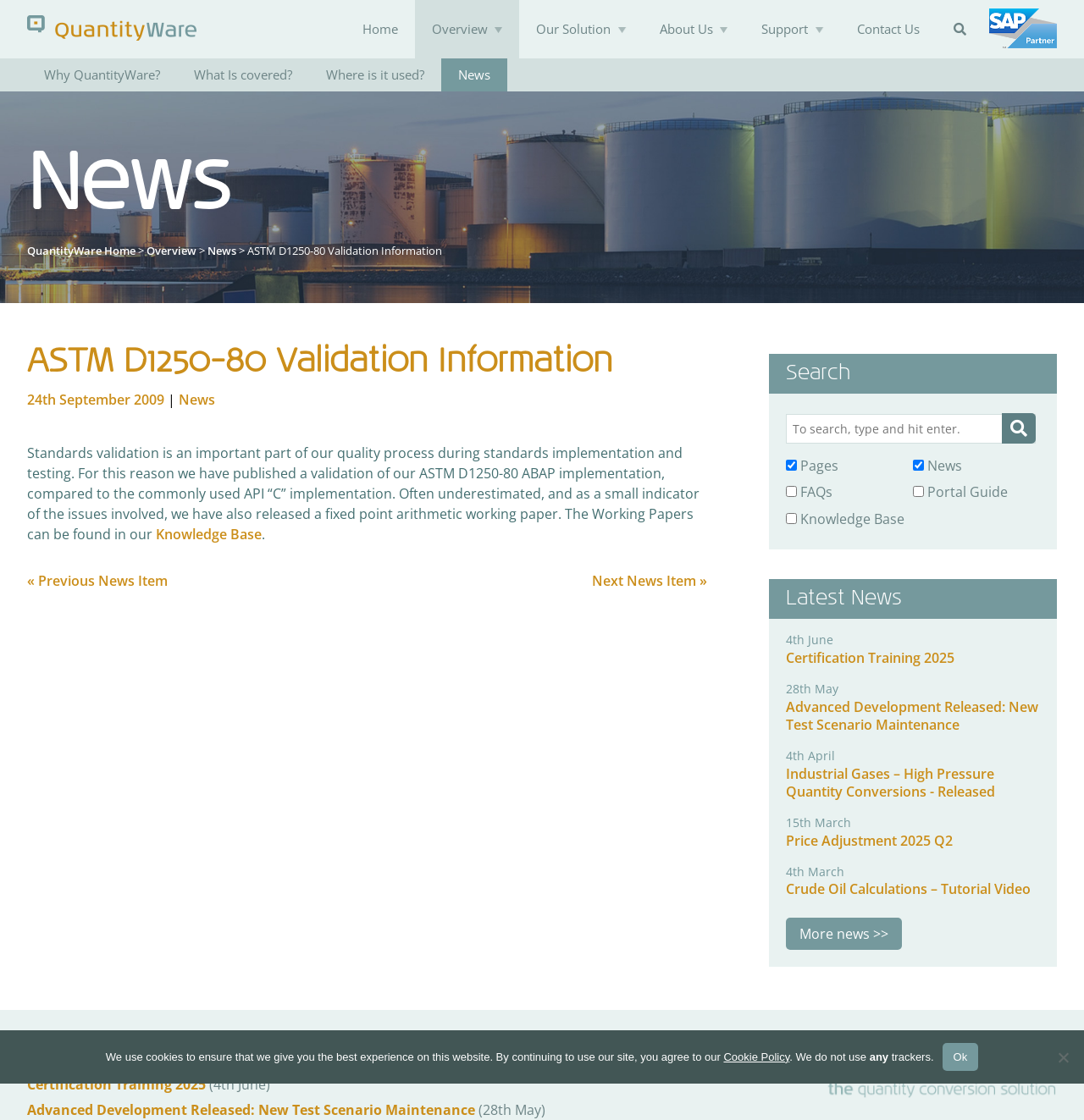Please determine the bounding box coordinates of the element to click on in order to accomplish the following task: "Go to Home". Ensure the coordinates are four float numbers ranging from 0 to 1, i.e., [left, top, right, bottom].

[0.318, 0.0, 0.382, 0.052]